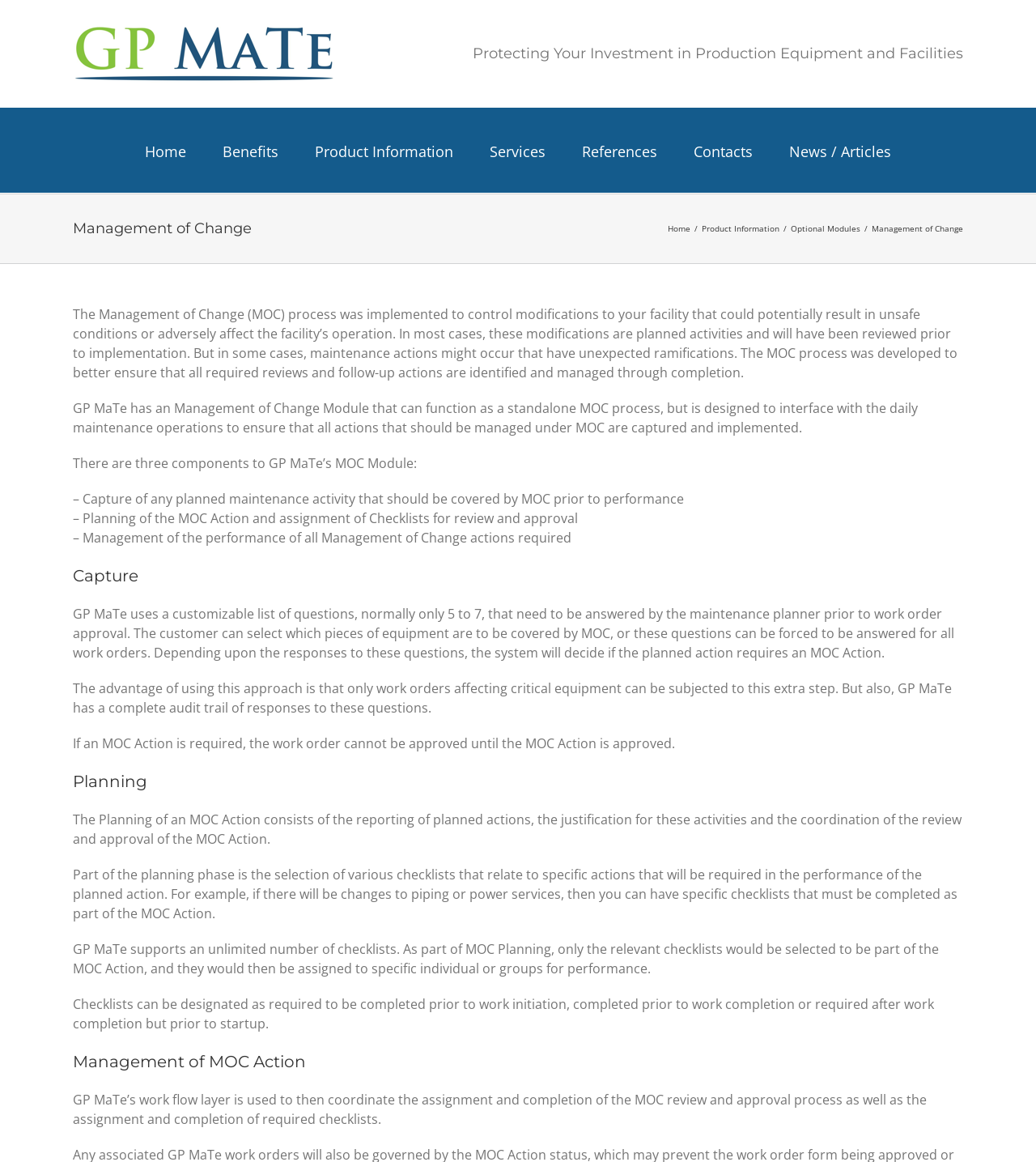Give the bounding box coordinates for the element described as: "Contacts".

[0.67, 0.093, 0.727, 0.166]